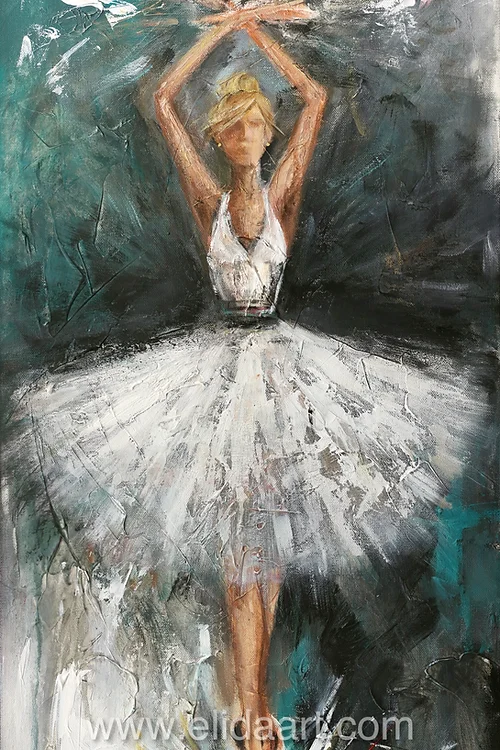Provide a thorough and detailed caption for the image.

The image captures a stunning artwork titled "On Pointe," featuring a graceful ballerina poised elegantly on stage. The dancer is depicted with a refined posture, arms lifted above her head, embodying the artistry and precision of ballet. She wears a traditional white tutu that flares out beautifully, contrasting with the soft, muted background tones of teal and dark hues, which enhance her figure. The piece evokes a sense of movement and emotion, reflecting the fluidity of dance. 

This artwork is part of the "Dancing in Red" series and is available as giclee prints on canvas, along with other museum-quality paper options. The print dimensions measure 16x40 inches, with prices set at $575 for canvas prints with artist embellishments and $150 for the paper version.